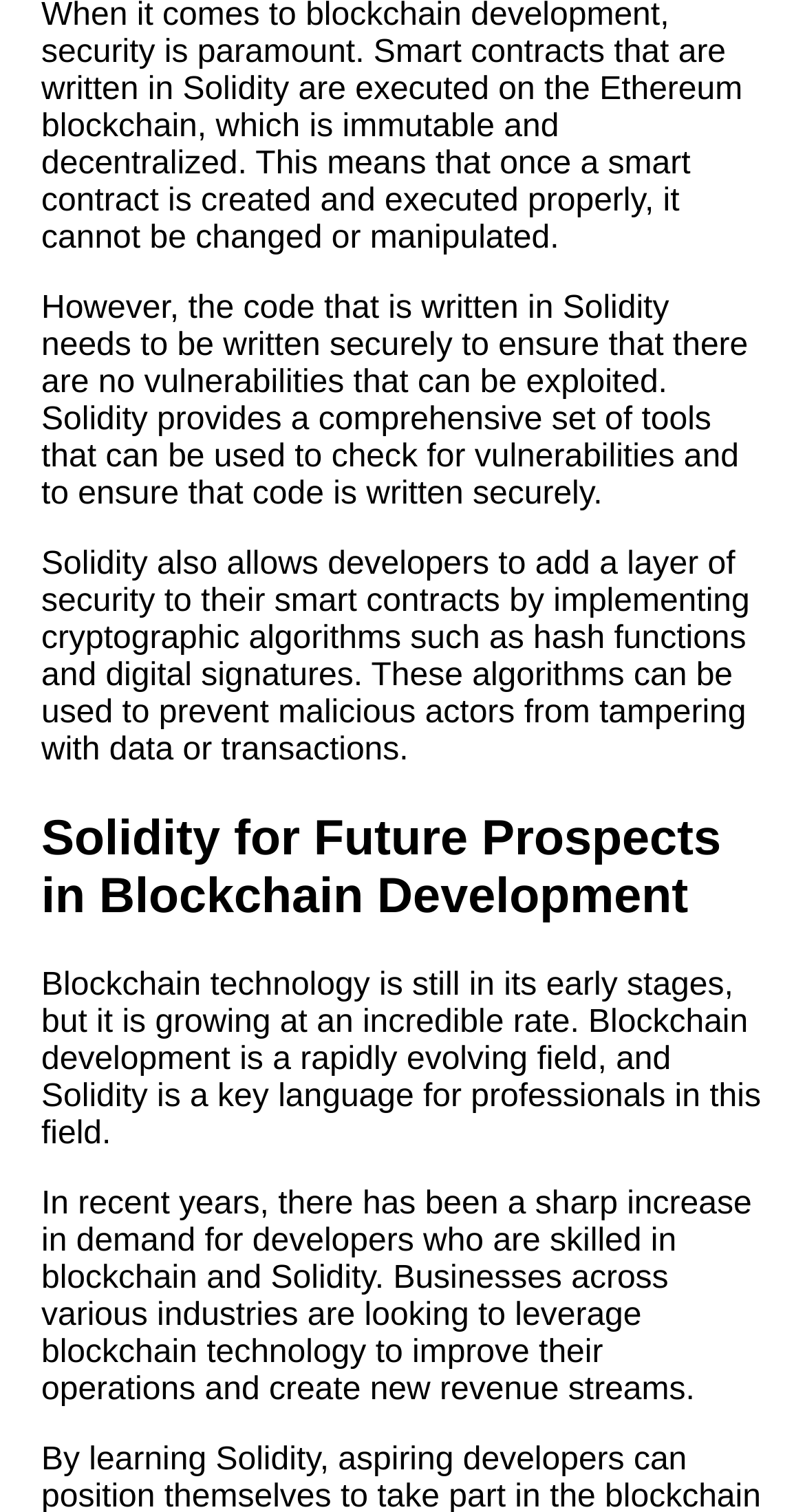What is the main topic of the webpage?
Look at the screenshot and respond with one word or a short phrase.

Blockchain development